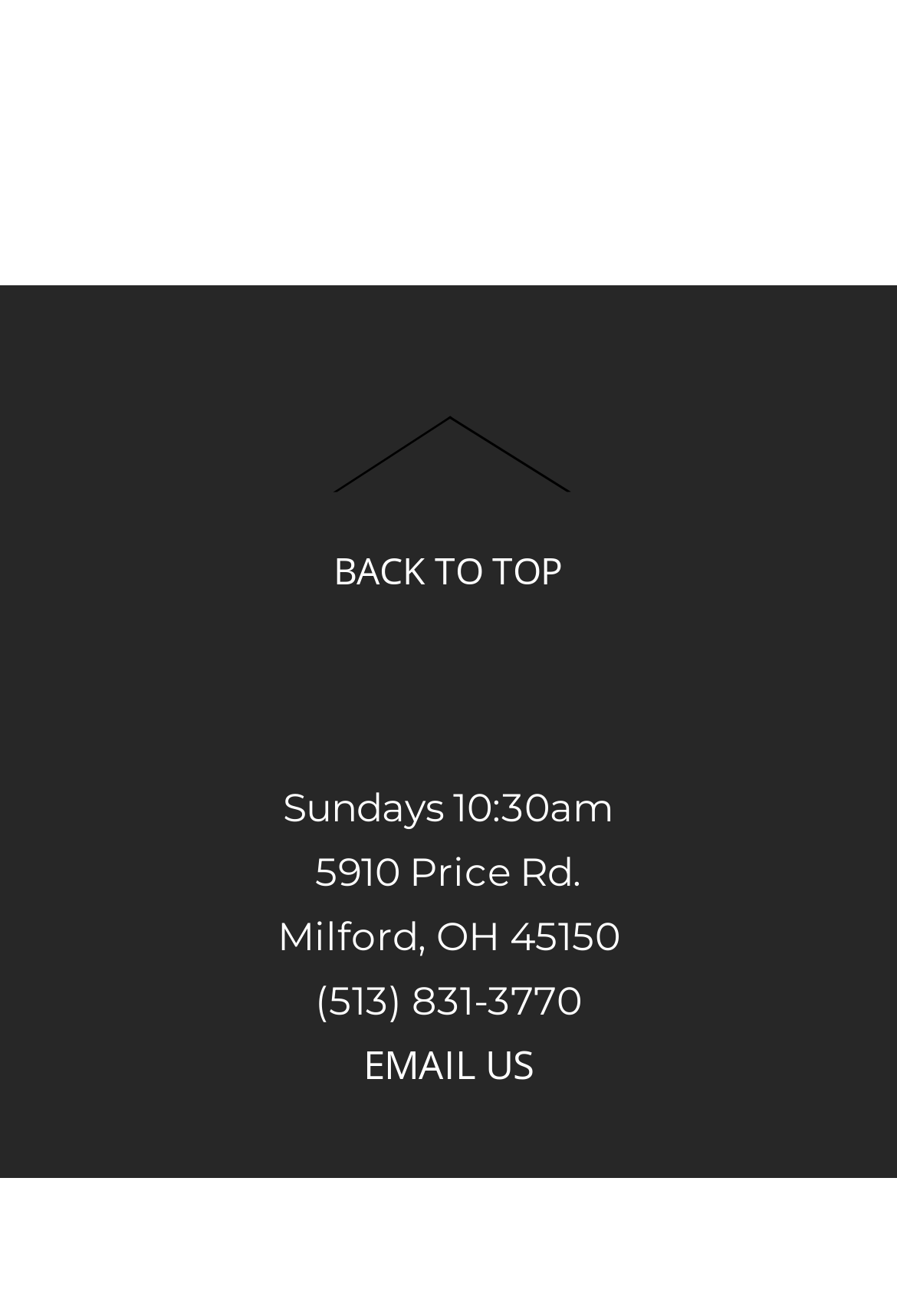From the given element description: "Health & Medicine", find the bounding box for the UI element. Provide the coordinates as four float numbers between 0 and 1, in the order [left, top, right, bottom].

None